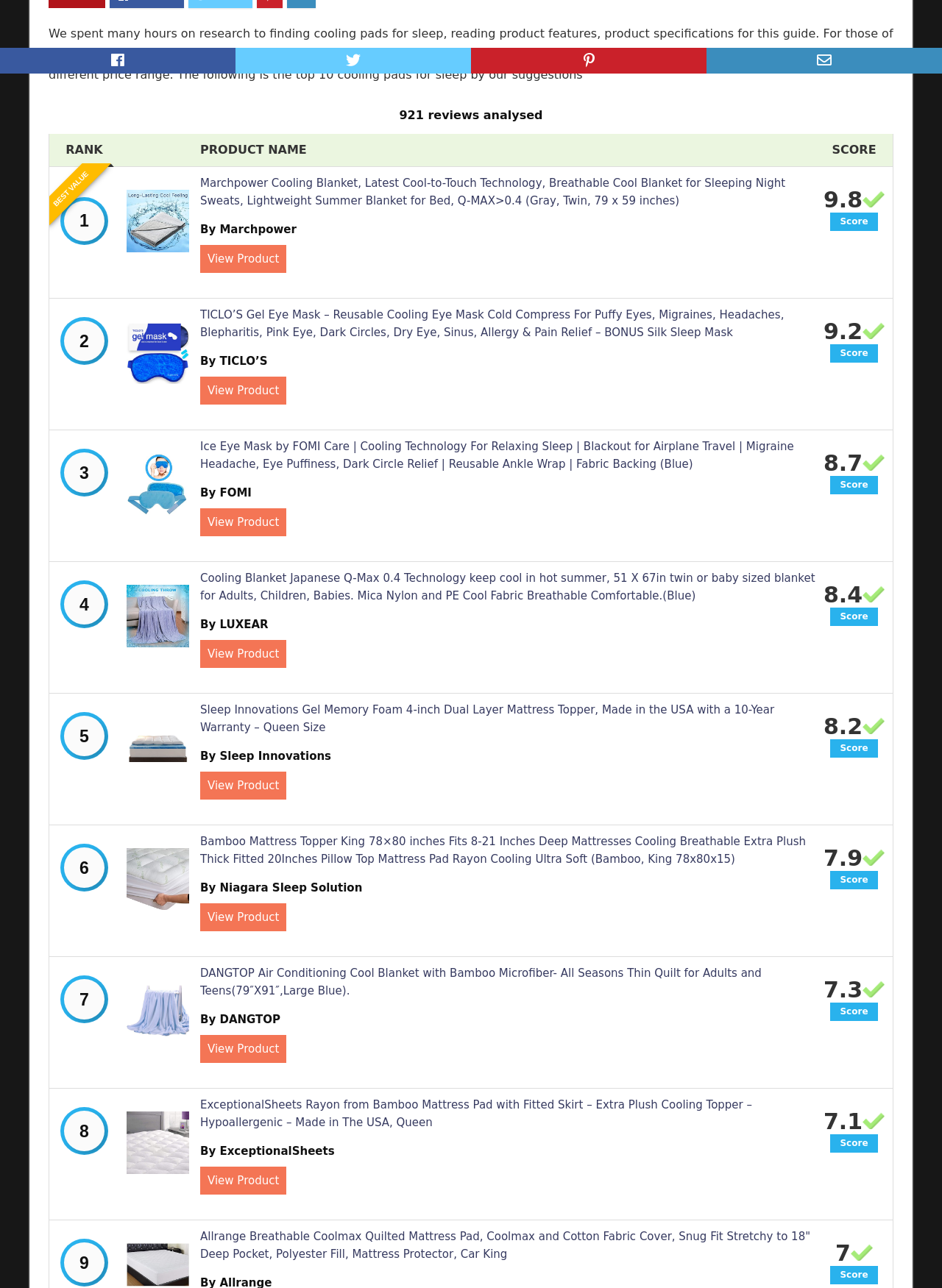Pinpoint the bounding box coordinates of the area that should be clicked to complete the following instruction: "View product details of Ice Eye Mask by FOMI Care". The coordinates must be given as four float numbers between 0 and 1, i.e., [left, top, right, bottom].

[0.134, 0.355, 0.201, 0.364]